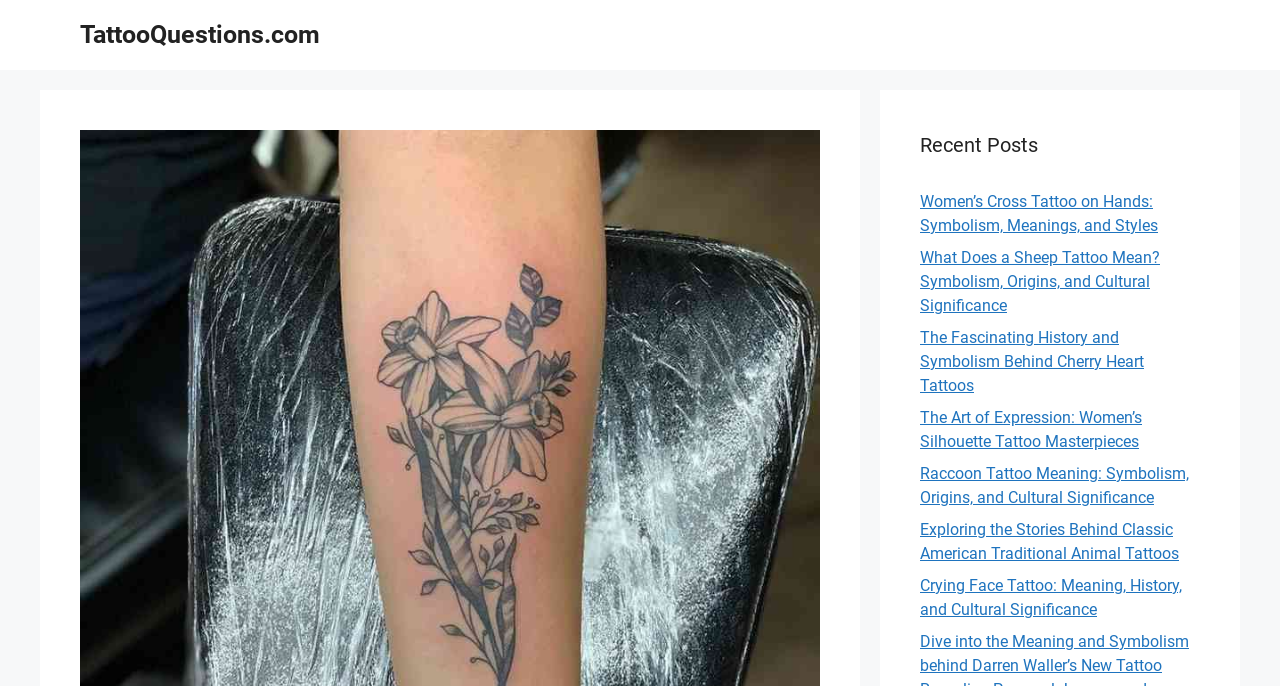Kindly determine the bounding box coordinates for the area that needs to be clicked to execute this instruction: "click the link to learn about December flower tattoos".

[0.062, 0.029, 0.25, 0.071]